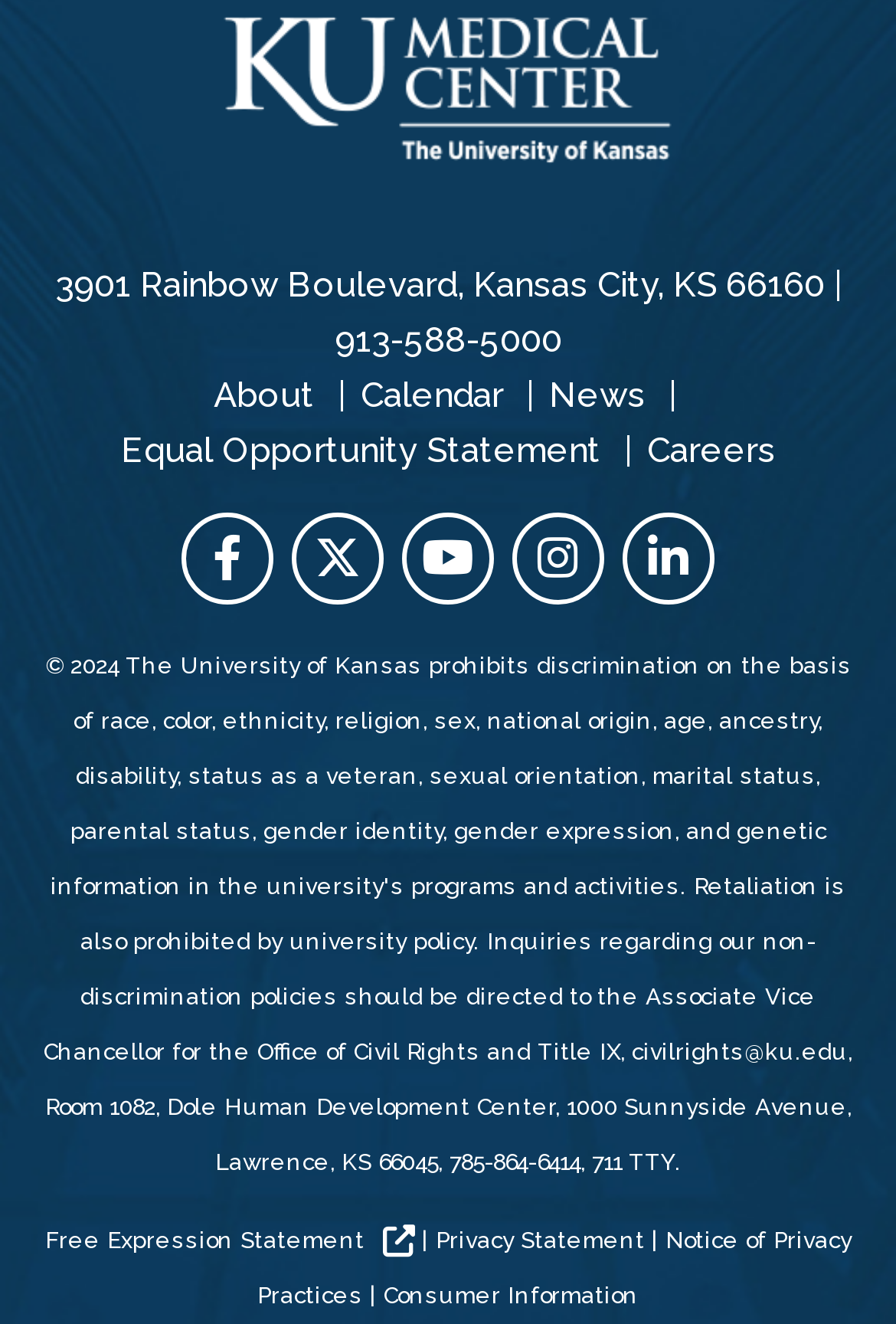How many social media links are available?
From the image, respond using a single word or phrase.

5